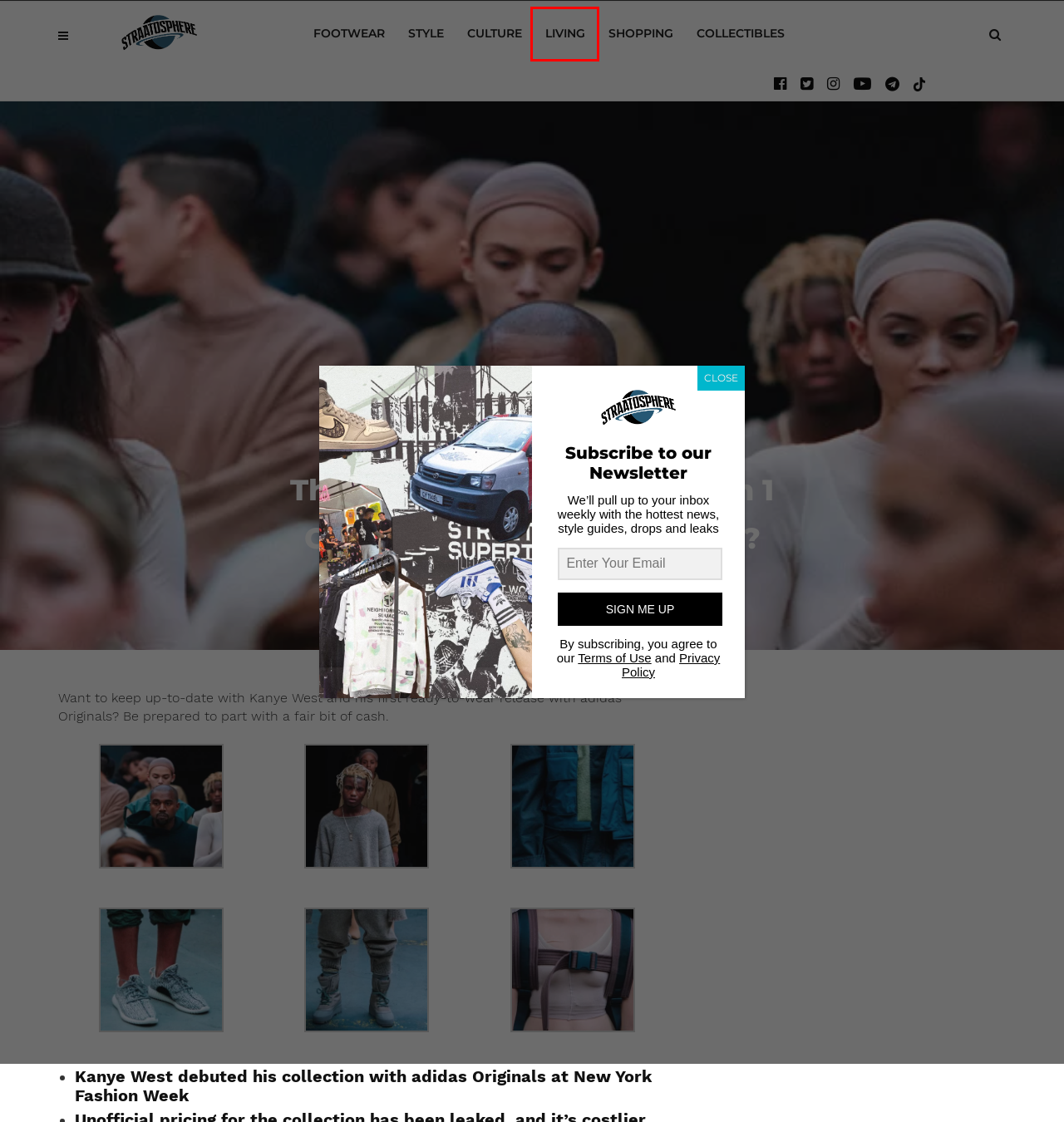Given a webpage screenshot with a red bounding box around a UI element, choose the webpage description that best matches the new webpage after clicking the element within the bounding box. Here are the candidates:
A. Admin, Author at Straatosphere
B. FOOTWEAR Archives - Straatosphere
C. Terms of Use - Straatosphere
D. STYLE Archives - Straatosphere
E. Privacy Policy - Straatosphere
F. LIVING Archives - Straatosphere
G. SHOPPING Archives - Straatosphere
H. COLLECTIBLES Archives - Straatosphere

F